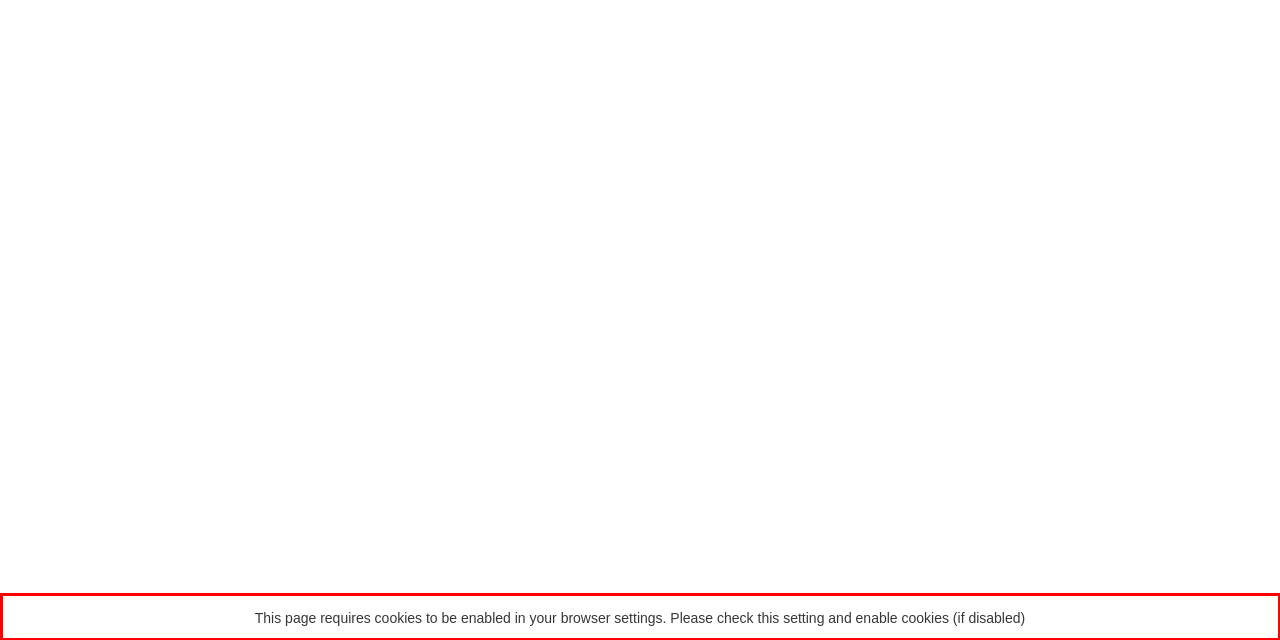Using the provided webpage screenshot, identify and read the text within the red rectangle bounding box.

This page requires cookies to be enabled in your browser settings. Please check this setting and enable cookies (if disabled)